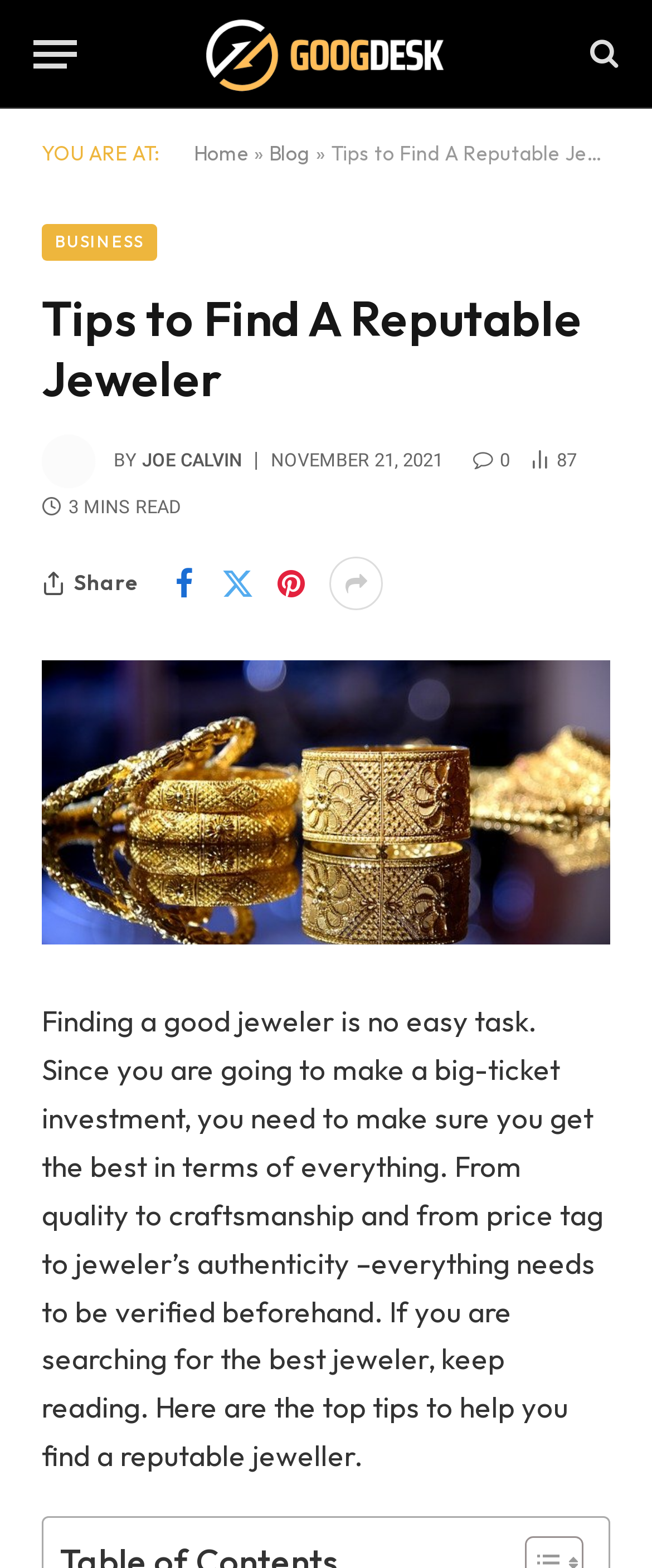Please find the bounding box coordinates of the element that needs to be clicked to perform the following instruction: "Browse Railcars and Multiple Units". The bounding box coordinates should be four float numbers between 0 and 1, represented as [left, top, right, bottom].

None